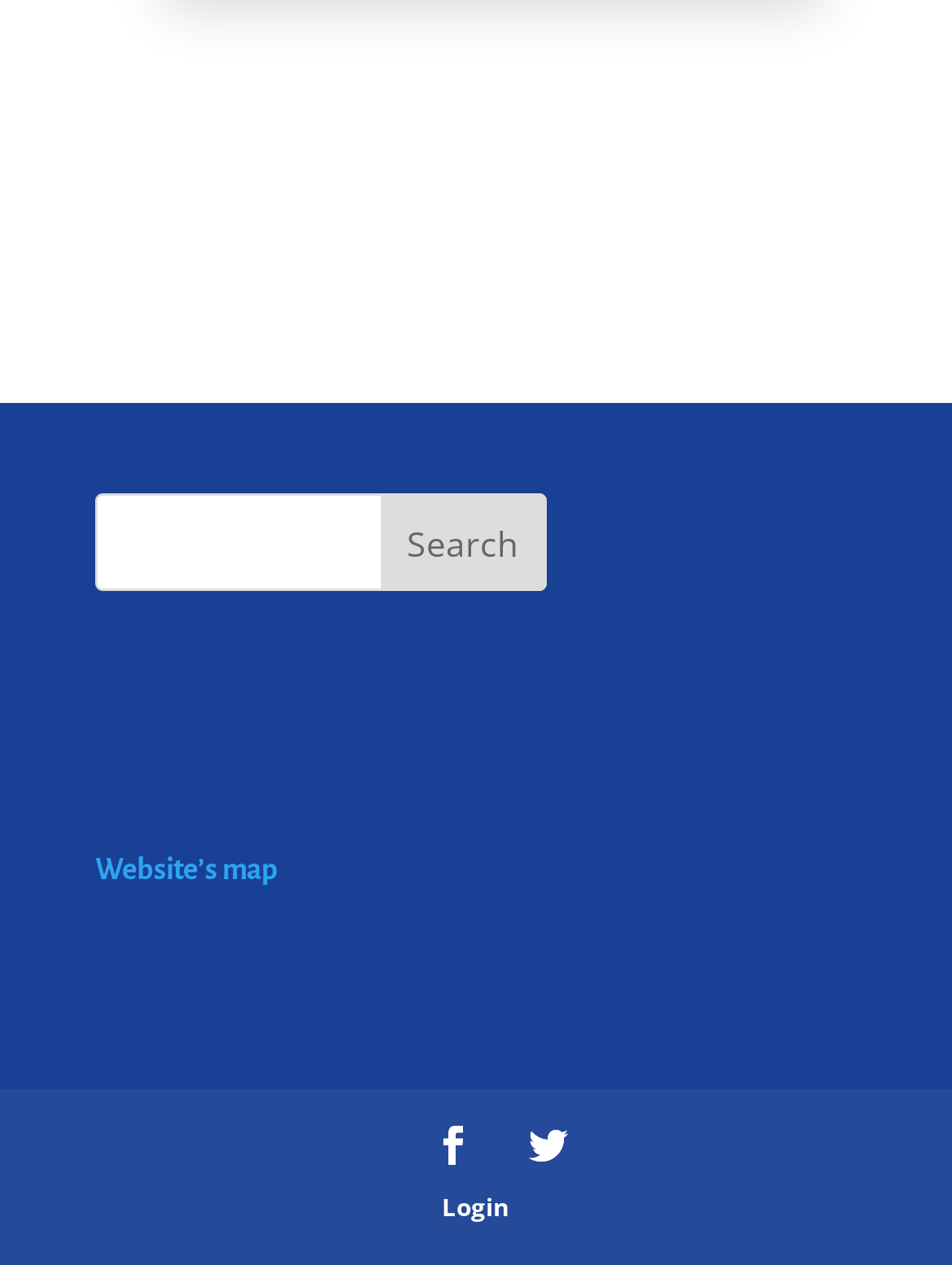Using the description "parent_node: Website name="url" placeholder="Website"", predict the bounding box of the relevant HTML element.

None